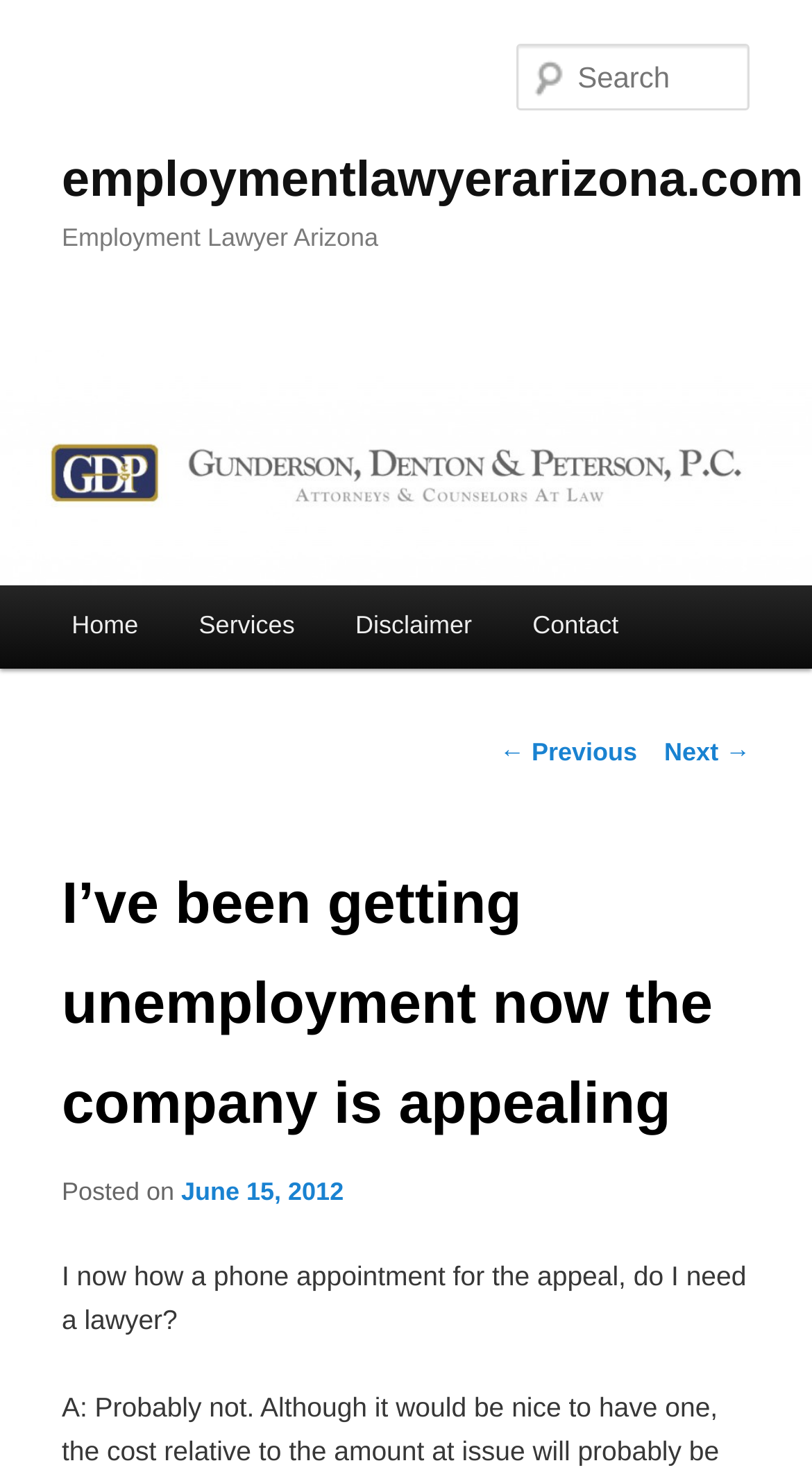Please provide the bounding box coordinate of the region that matches the element description: Join us. Coordinates should be in the format (top-left x, top-left y, bottom-right x, bottom-right y) and all values should be between 0 and 1.

None